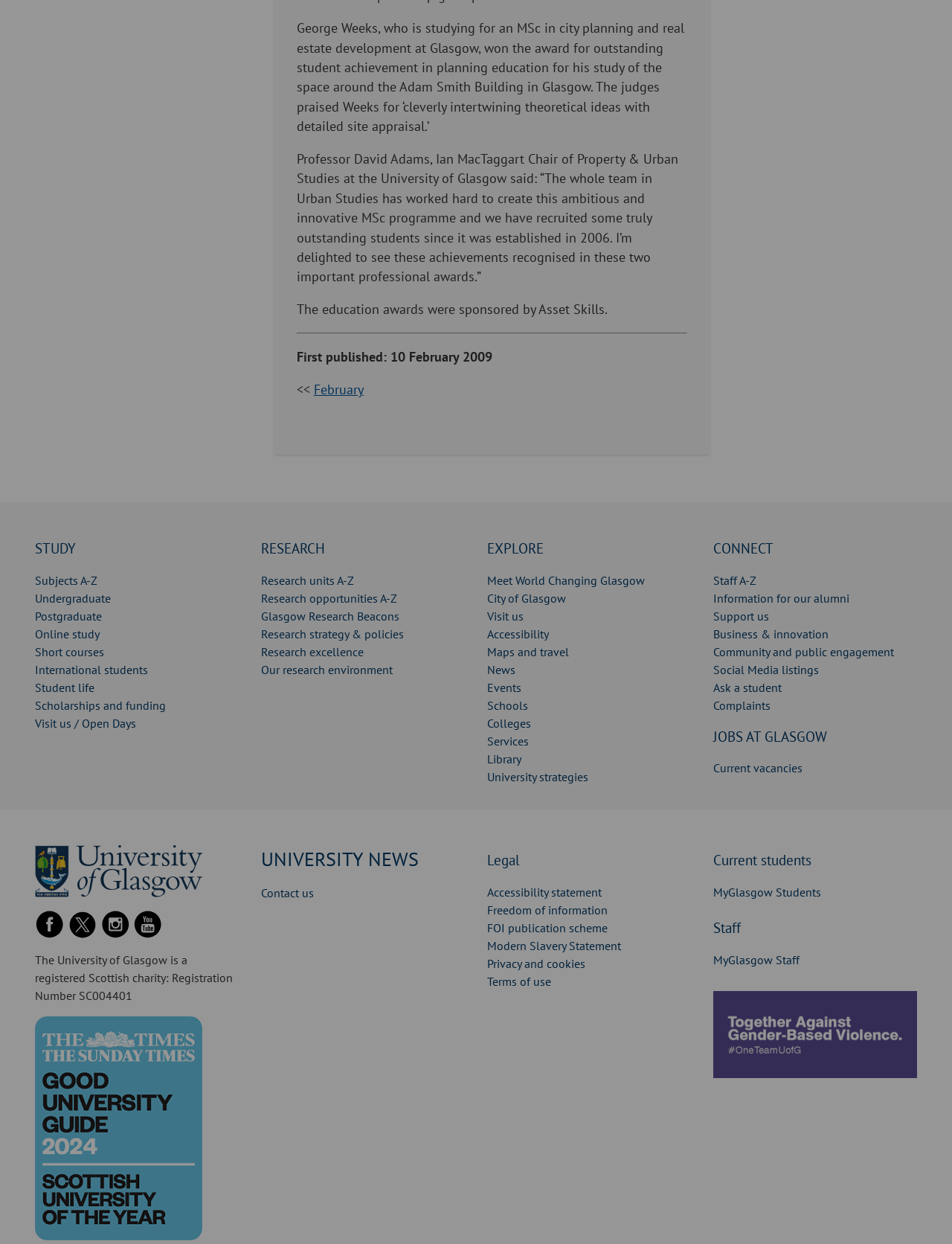What is the name of the professor quoted in the article?
Based on the image, please offer an in-depth response to the question.

The article quotes Professor David Adams, Ian MacTaggart Chair of Property & Urban Studies at the University of Glasgow, who commented on the achievements of the students.